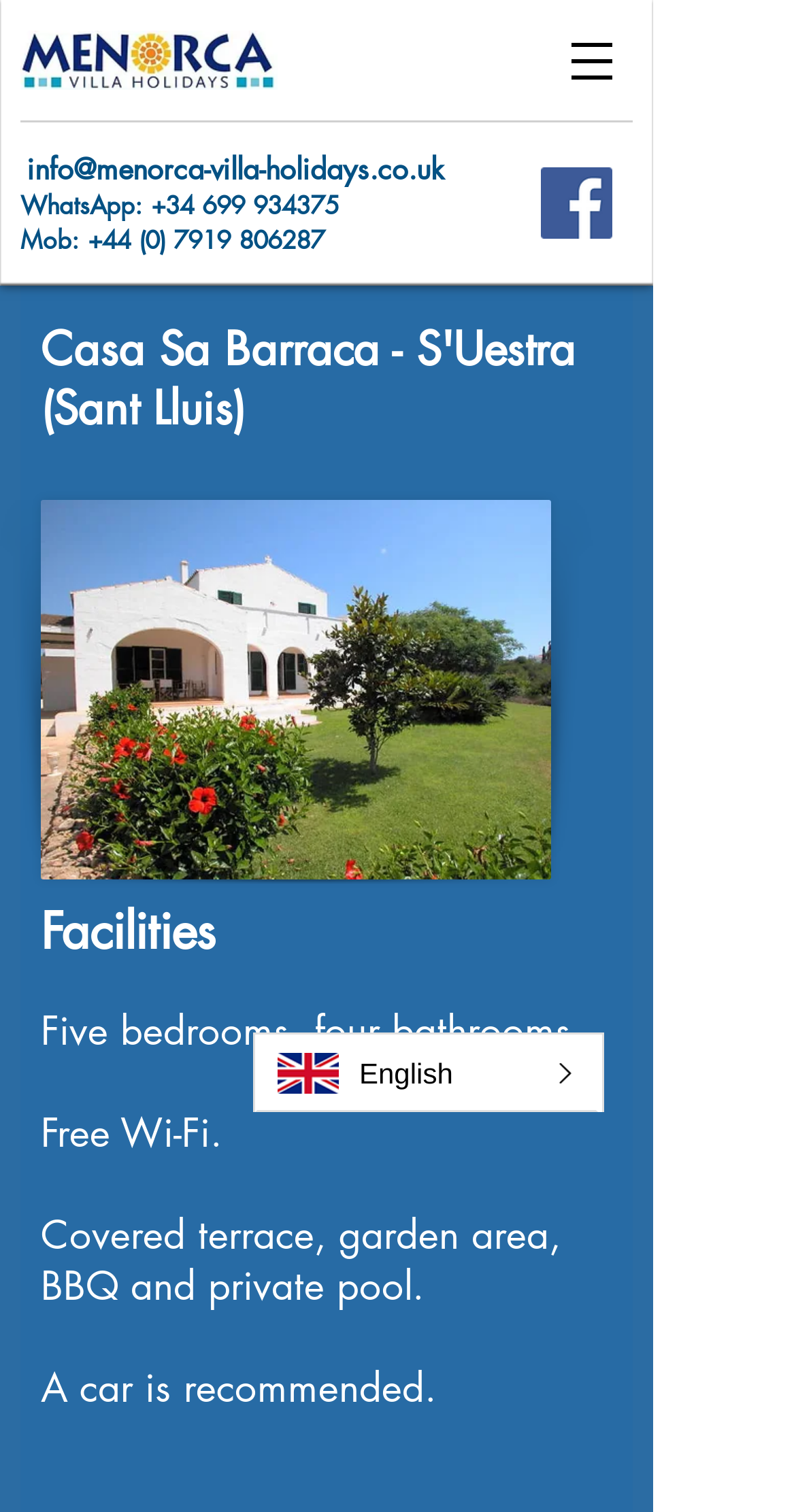Bounding box coordinates are specified in the format (top-left x, top-left y, bottom-right x, bottom-right y). All values are floating point numbers bounded between 0 and 1. Please provide the bounding box coordinate of the region this sentence describes: +34 699 934375

[0.19, 0.124, 0.426, 0.147]